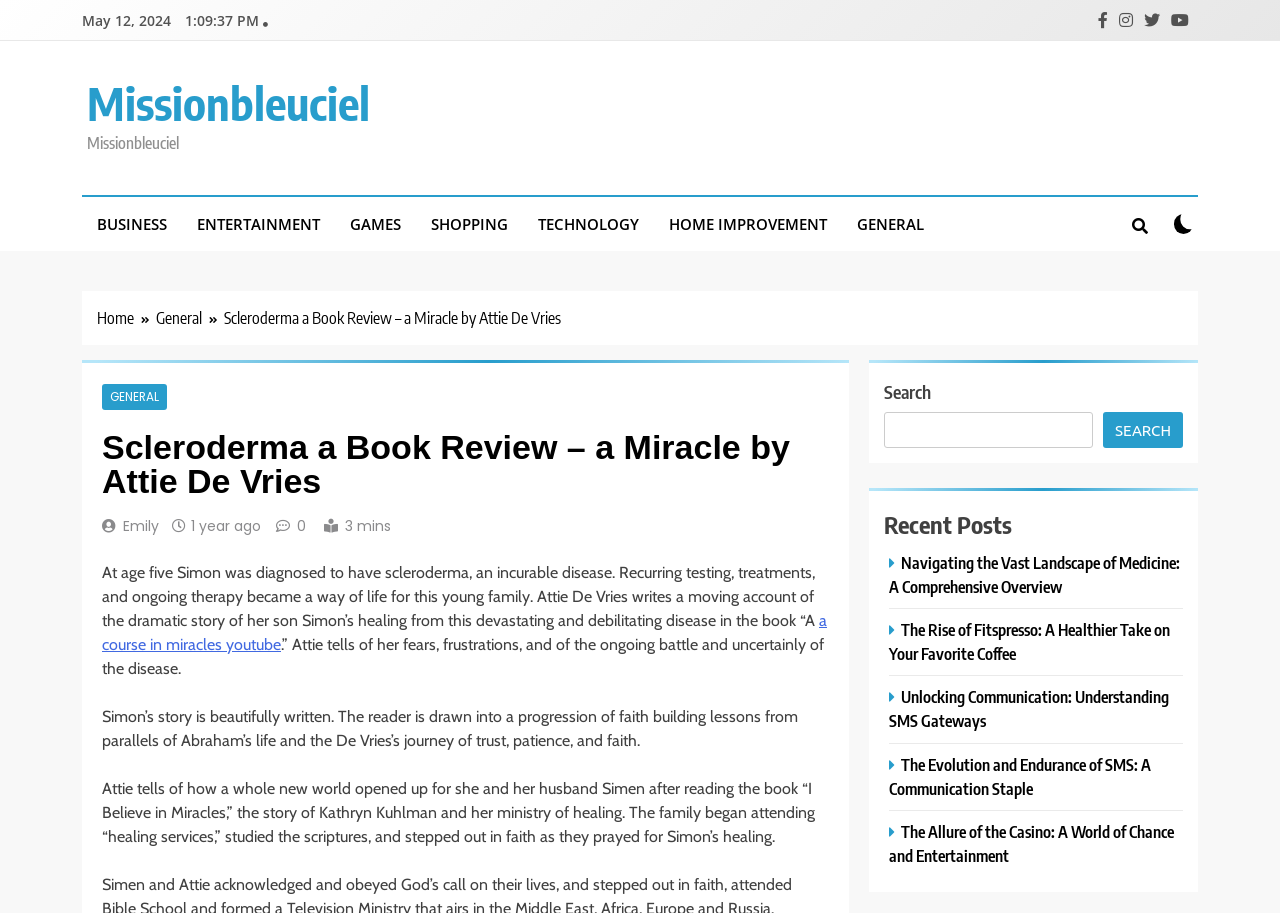Generate the text of the webpage's primary heading.

Scleroderma a Book Review – a Miracle by Attie De Vries